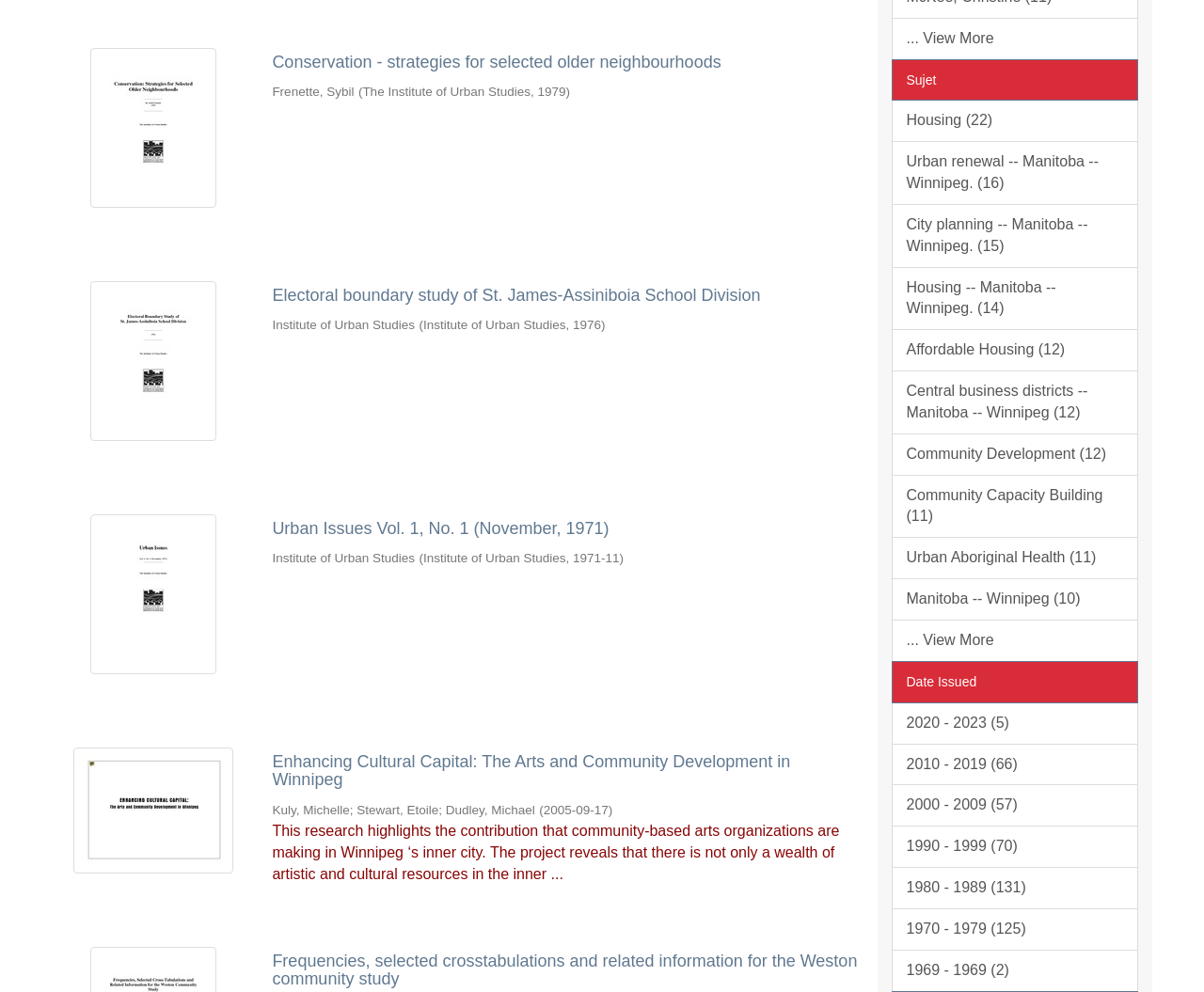Identify the bounding box coordinates of the region that should be clicked to execute the following instruction: "View more subjects".

[0.74, 0.018, 0.945, 0.06]